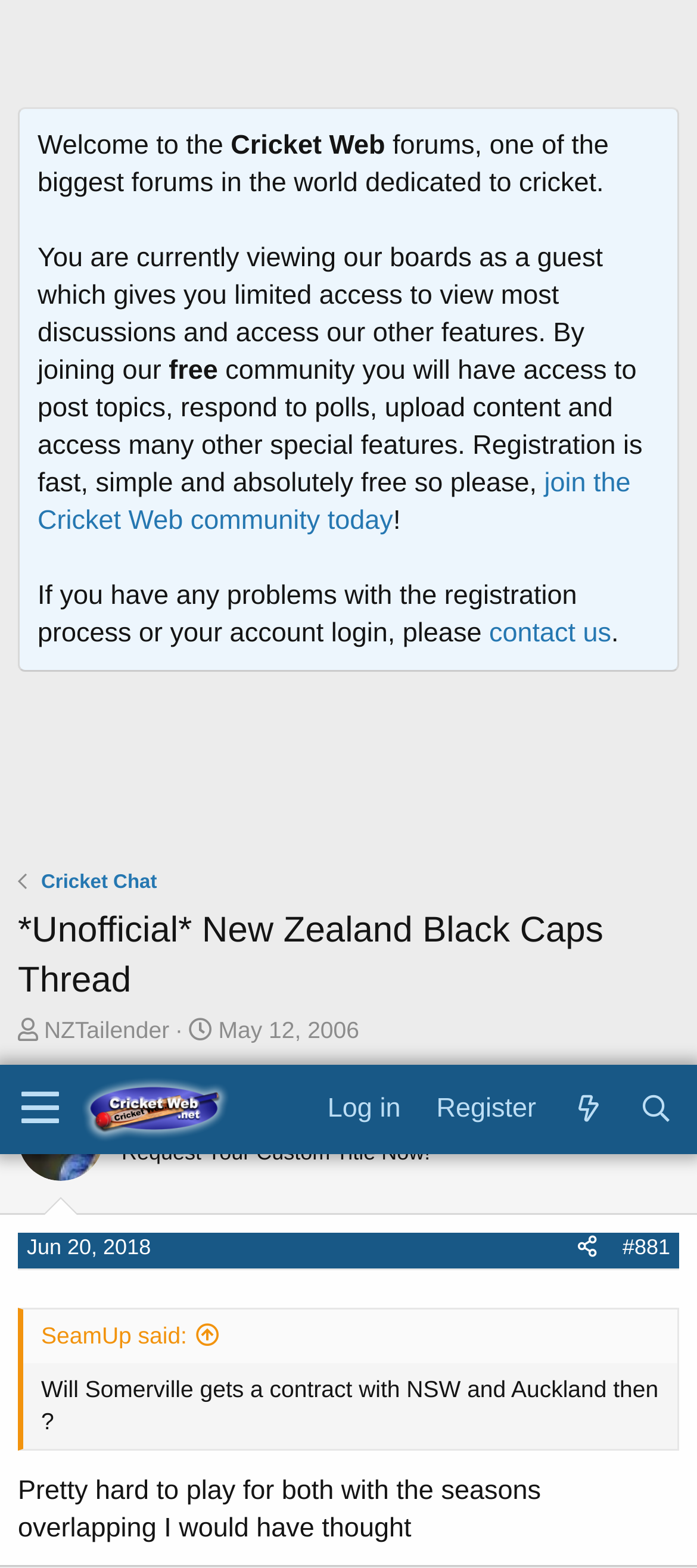Describe the entire webpage, focusing on both content and design.

This webpage appears to be a forum discussion thread, specifically the 45th page of the "*Unofficial* New Zealand Black Caps Thread" on the CricketWeb Forum. At the top of the page, there is a navigation bar with several links, including "CricketWeb Forum", "Log in", "Register", "What's new", and "Search". 

Below the navigation bar, there are multiple articles or posts, each with a heading and a block of text. The posts are arranged in a vertical sequence, with the most recent post at the top. Each post has a heading with the username of the poster, followed by the post content, which may include text, images, and links. Some posts also have a quote or blockquote section, which is indented and has a different background color.

There are a total of four posts on this page, each with a unique username and post content. The usernames mentioned are TheJediBrah, Flem274*, SeamUp, and Prince EWS. The post content includes discussions about Will Somerville getting a contract with NSW and Auckland, and the challenges of playing for both teams with overlapping seasons. There are also some comments and responses to previous posts.

In terms of layout, the posts are arranged in a linear sequence, with each post taking up a significant portion of the page. The headings and usernames are aligned to the left, while the post content is indented slightly. There are no images or graphics on the page, apart from the user avatars and icons. Overall, the page has a simple and clean design, with a focus on the discussion content.